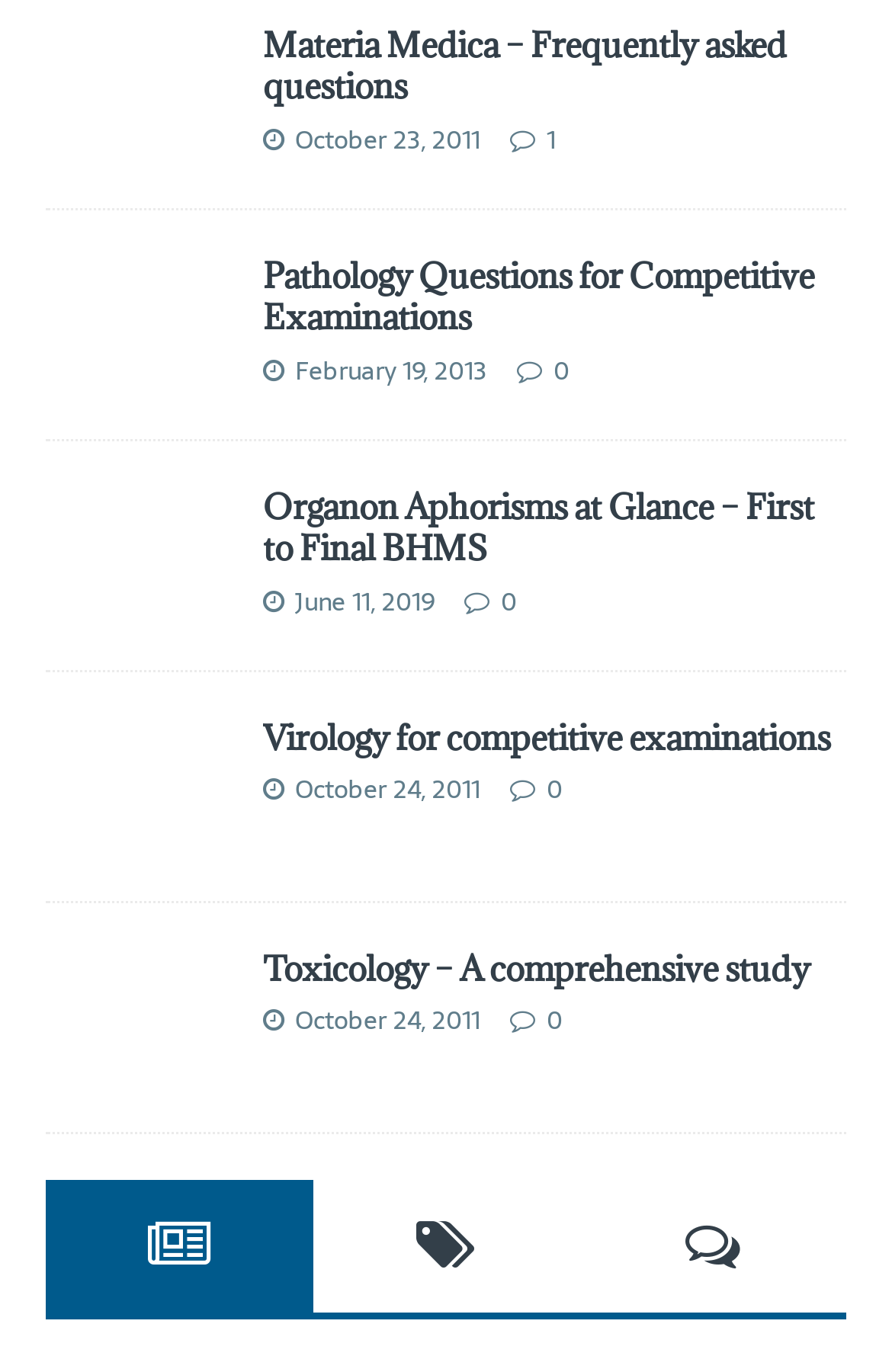Locate the bounding box coordinates of the clickable area to execute the instruction: "Learn about Virology for competitive examinations". Provide the coordinates as four float numbers between 0 and 1, represented as [left, top, right, bottom].

[0.051, 0.524, 0.256, 0.624]